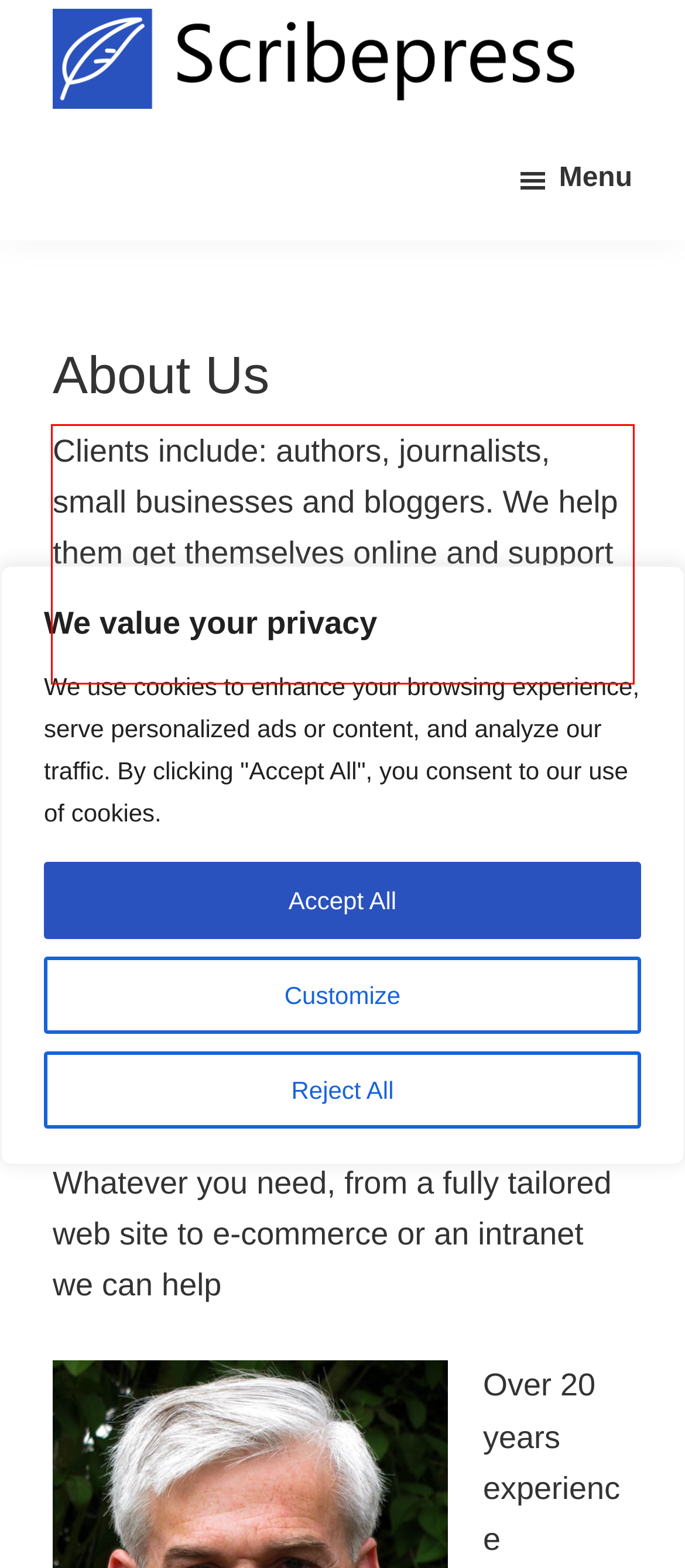You are provided with a screenshot of a webpage containing a red bounding box. Please extract the text enclosed by this red bounding box.

Clients include: authors, journalists, small businesses and bloggers. We help them get themselves online and support them so they get the most out of the opportunities the web has to offer.